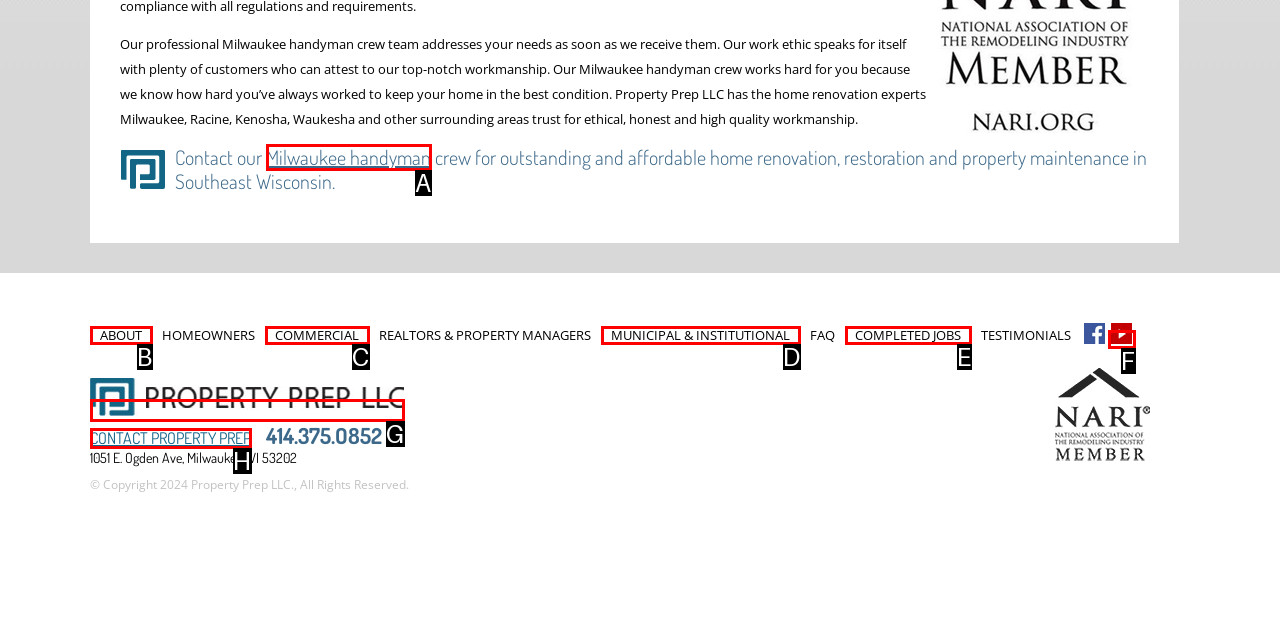Identify which option matches the following description: Commercial
Answer by giving the letter of the correct option directly.

C